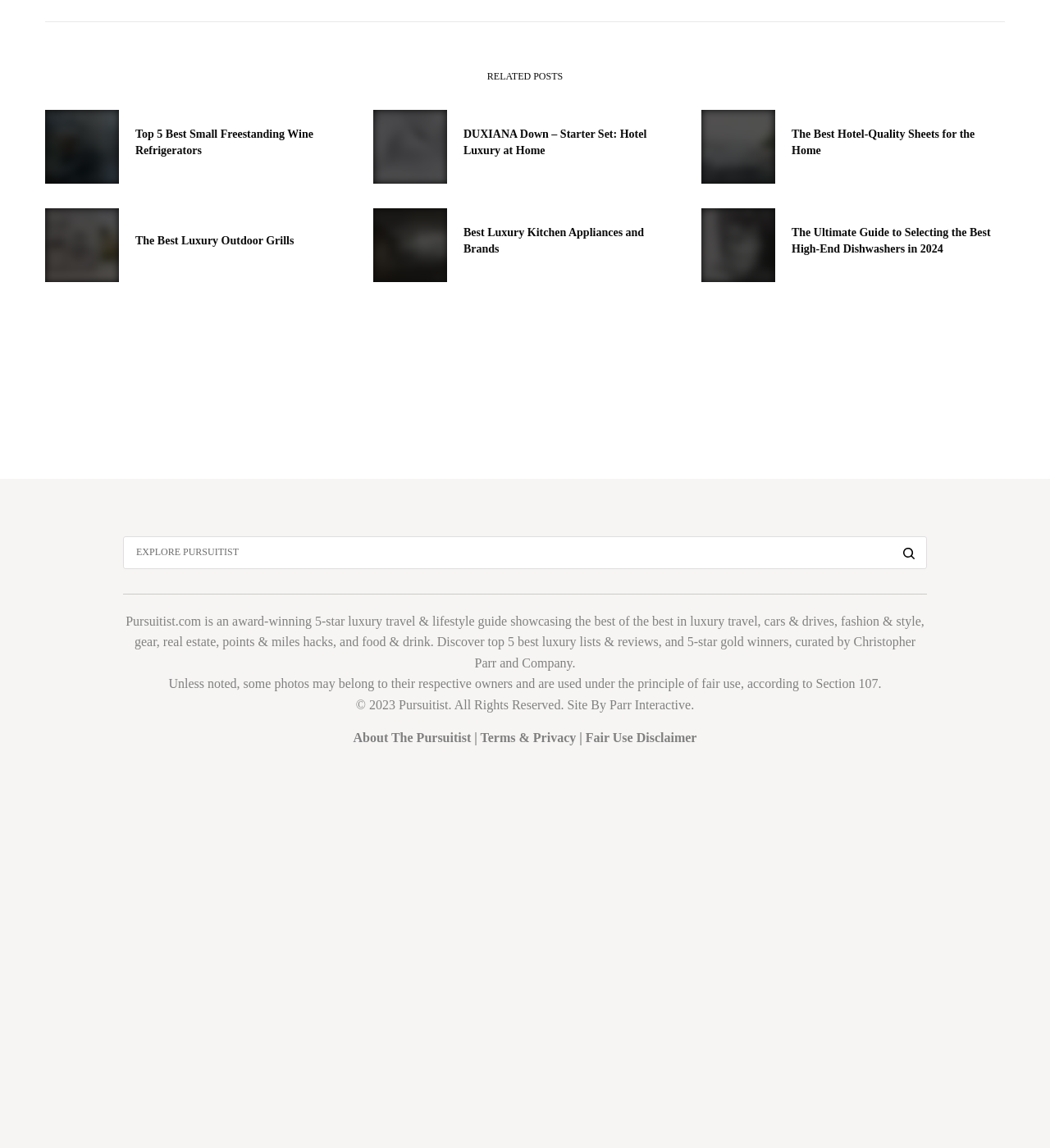Give a one-word or short phrase answer to the question: 
What is the name of the person who curates the luxury lists and reviews?

Christopher Parr